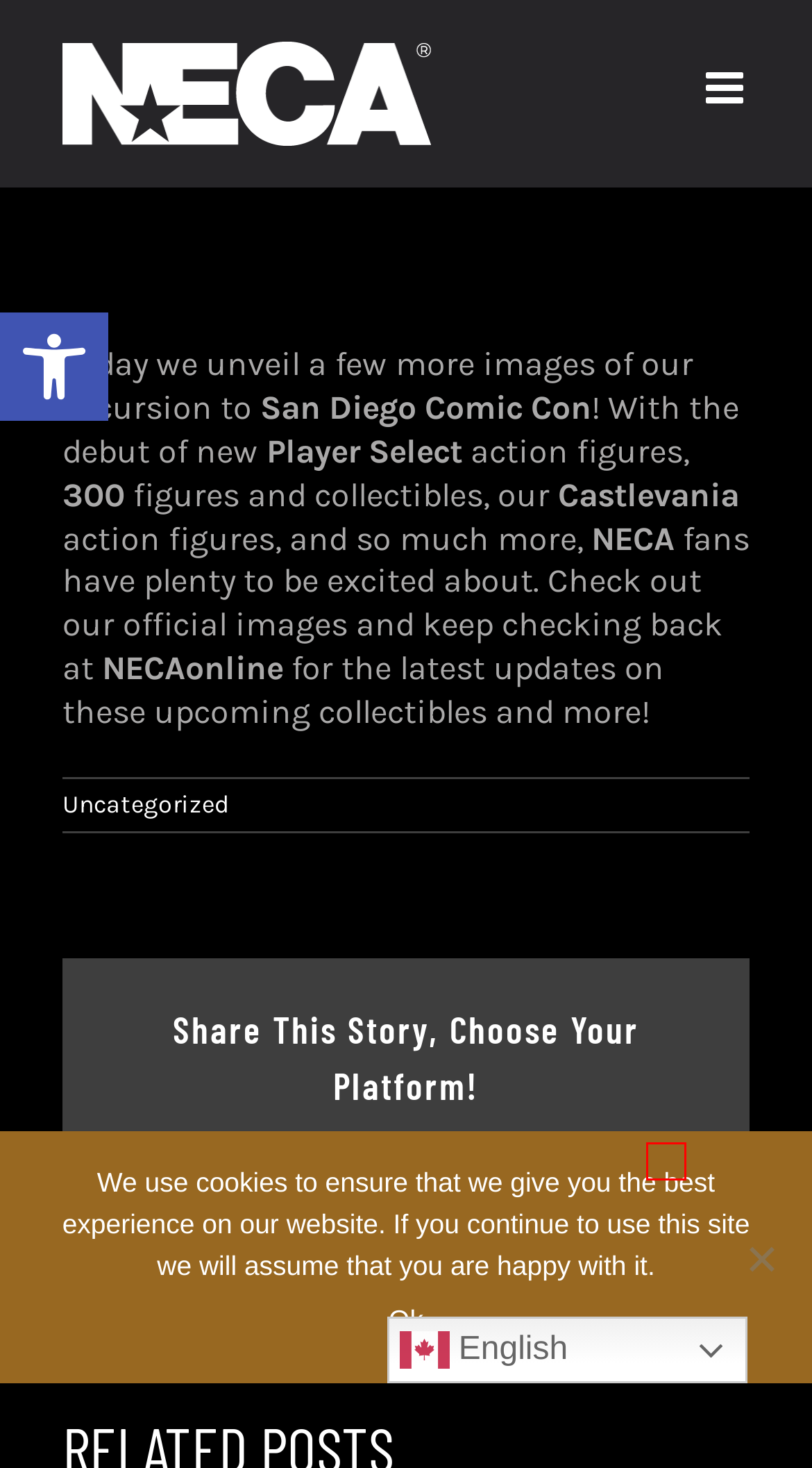You are presented with a screenshot of a webpage with a red bounding box. Select the webpage description that most closely matches the new webpage after clicking the element inside the red bounding box. The options are:
A. Privacy Policy – NECAOnline.com
B. VK | 登录
C. Large-Scale Figures – NECAOnline.com
D. Terms of Service – NECAOnline.com
E. Accessibility Statement – NECAOnline.com
F. Giftware – NECAOnline.com
G. News And Announcements – NECAOnline.com
H. Uncategorized – NECAOnline.com

B